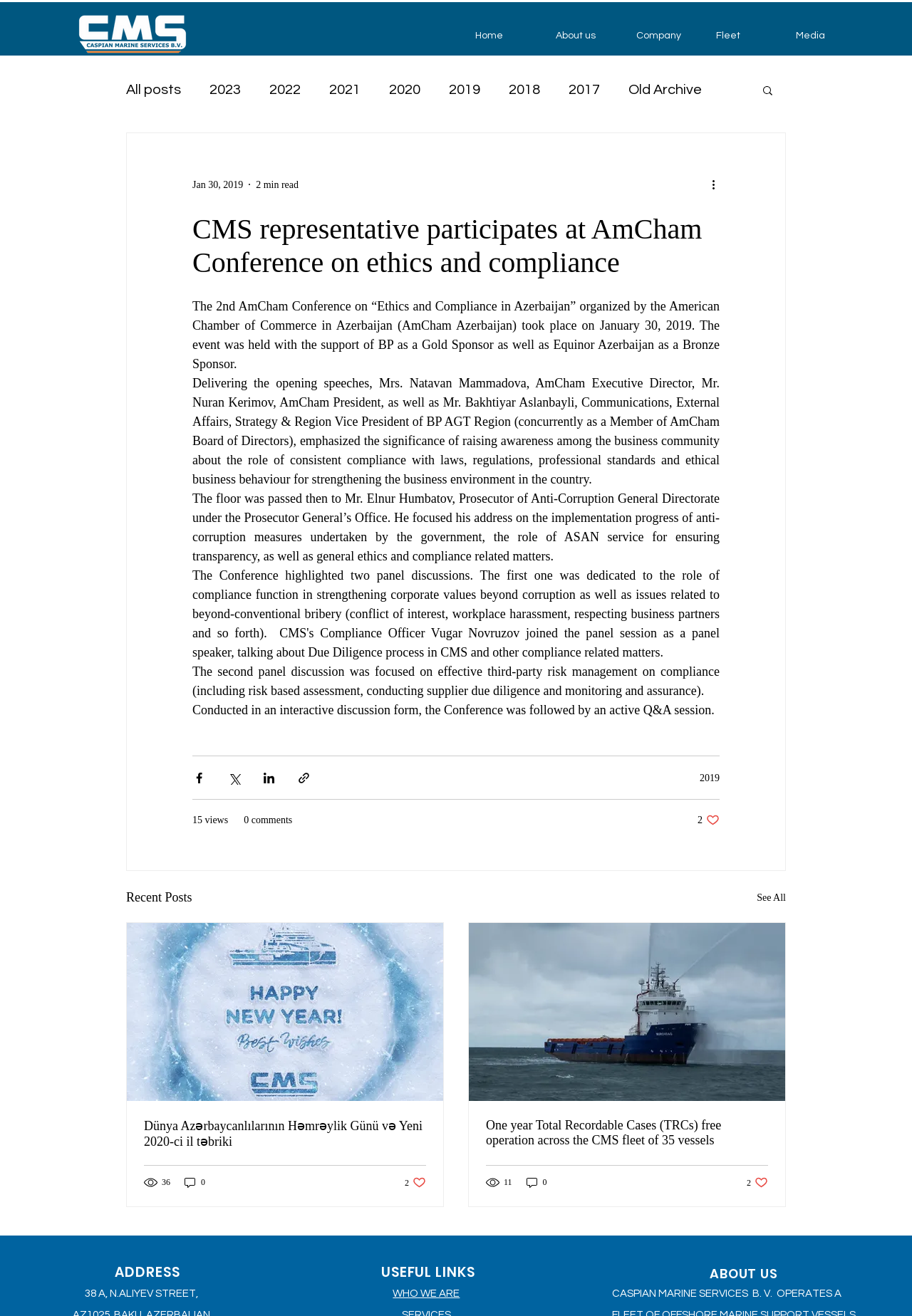Who delivered the opening speeches at the conference?
Please craft a detailed and exhaustive response to the question.

The answer can be obtained from the text 'Delivering the opening speeches, Mrs. Natavan Mammadova, AmCham Executive Director, Mr. Nuran Kerimov, AmCham President, as well as Mr. Bakhtiyar Aslanbayli, Communications, External Affairs, Strategy & Region Vice President of BP AGT Region (concurrently as a Member of AmCham Board of Directors), emphasized the significance of raising awareness among the business community about the role of consistent compliance with laws, regulations, professional standards and ethical business behaviour for strengthening the business environment in the country.' which is present in the webpage.